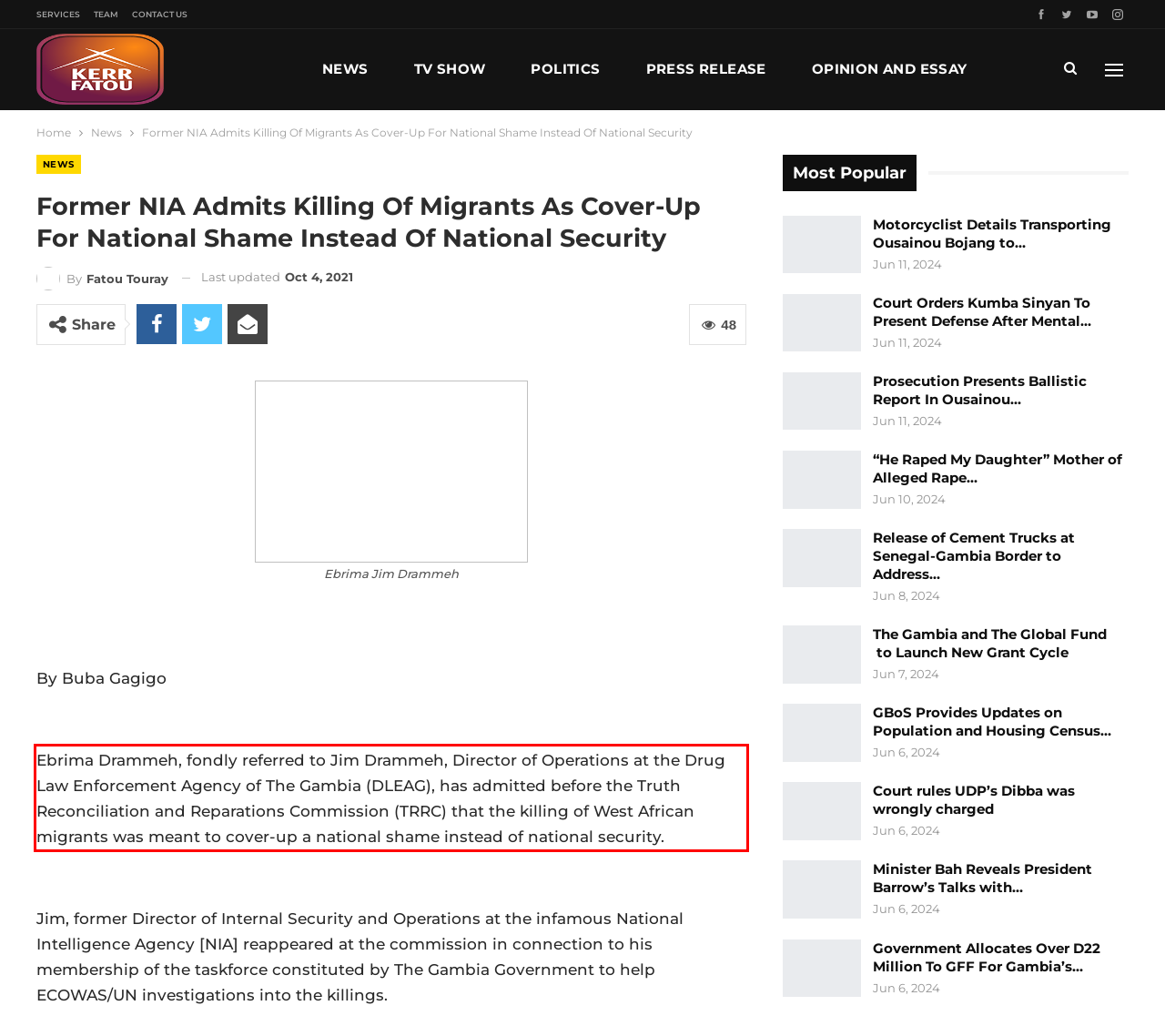You are provided with a screenshot of a webpage that includes a UI element enclosed in a red rectangle. Extract the text content inside this red rectangle.

Ebrima Drammeh, fondly referred to Jim Drammeh, Director of Operations at the Drug Law Enforcement Agency of The Gambia (DLEAG), has admitted before the Truth Reconciliation and Reparations Commission (TRRC) that the killing of West African migrants was meant to cover-up a national shame instead of national security.